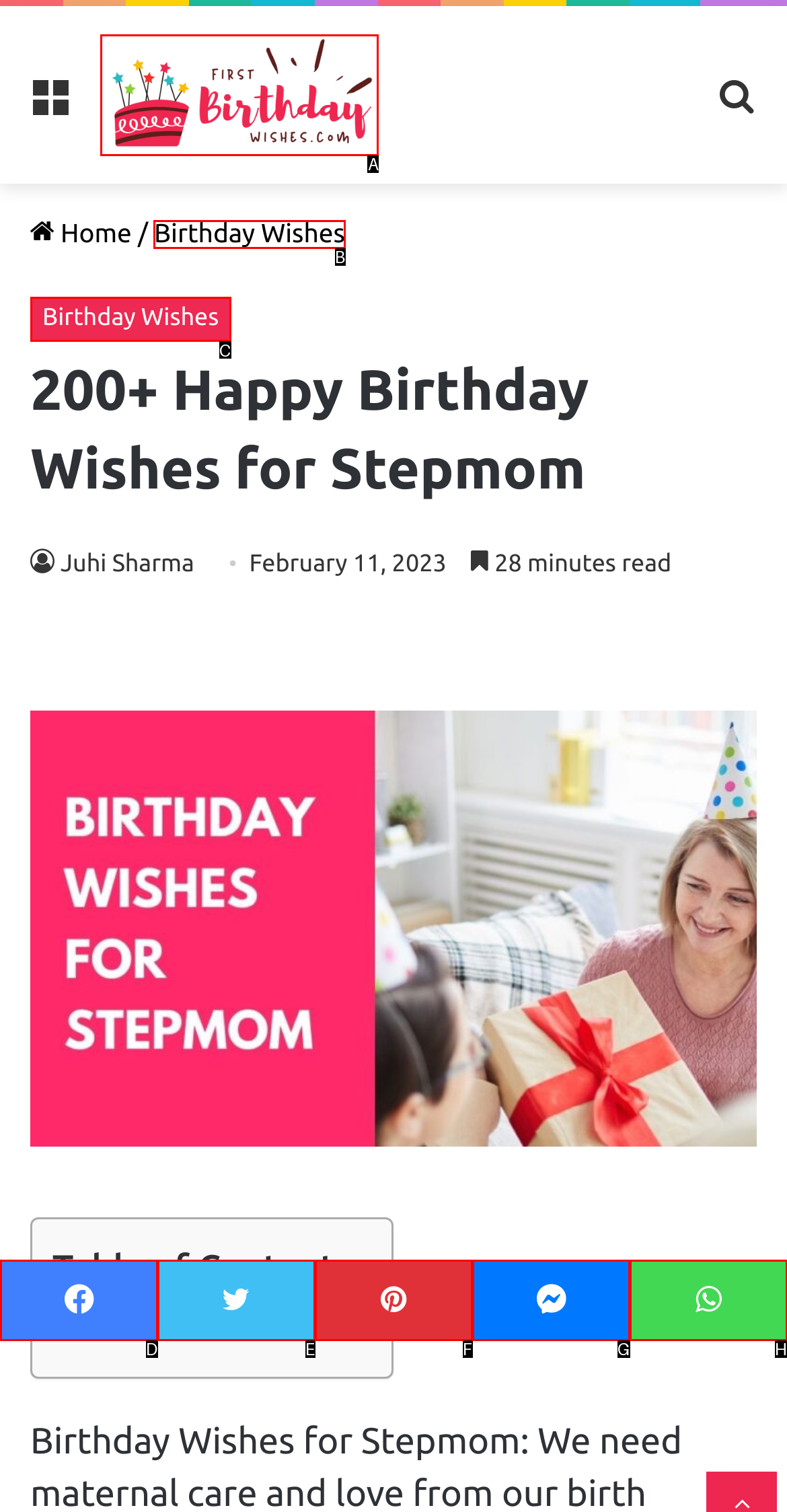Find the HTML element to click in order to complete this task: Click on the 'First Birthday Wishes' link
Answer with the letter of the correct option.

A